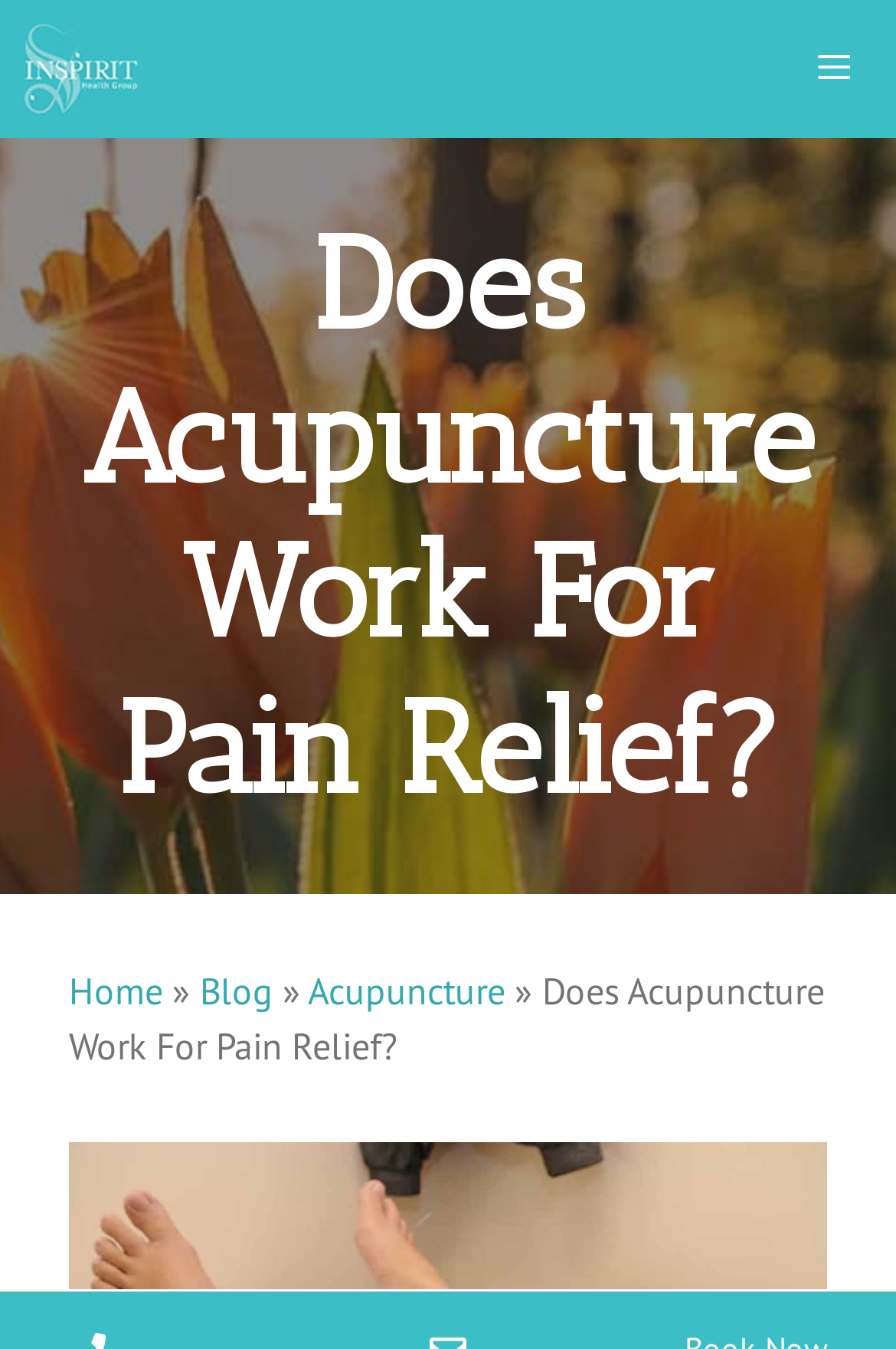What is the purpose of the button in the top-right corner?
Refer to the image and give a detailed answer to the query.

The button in the top-right corner is labeled 'Menu' and is used to expand or collapse the mobile menu, as indicated by the 'expanded: False' property.